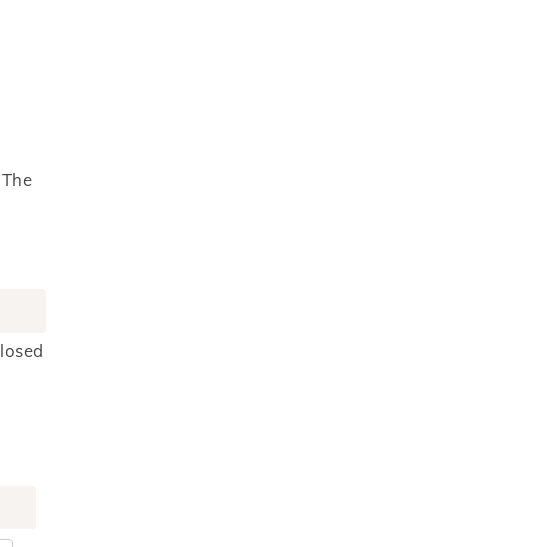What is the style of the wedding invitation?
Use the information from the image to give a detailed answer to the question.

The caption describes the wedding invitation as a three-panel concertina style invitation from the 'Just My Type' collection, indicating that it has a concertina style.